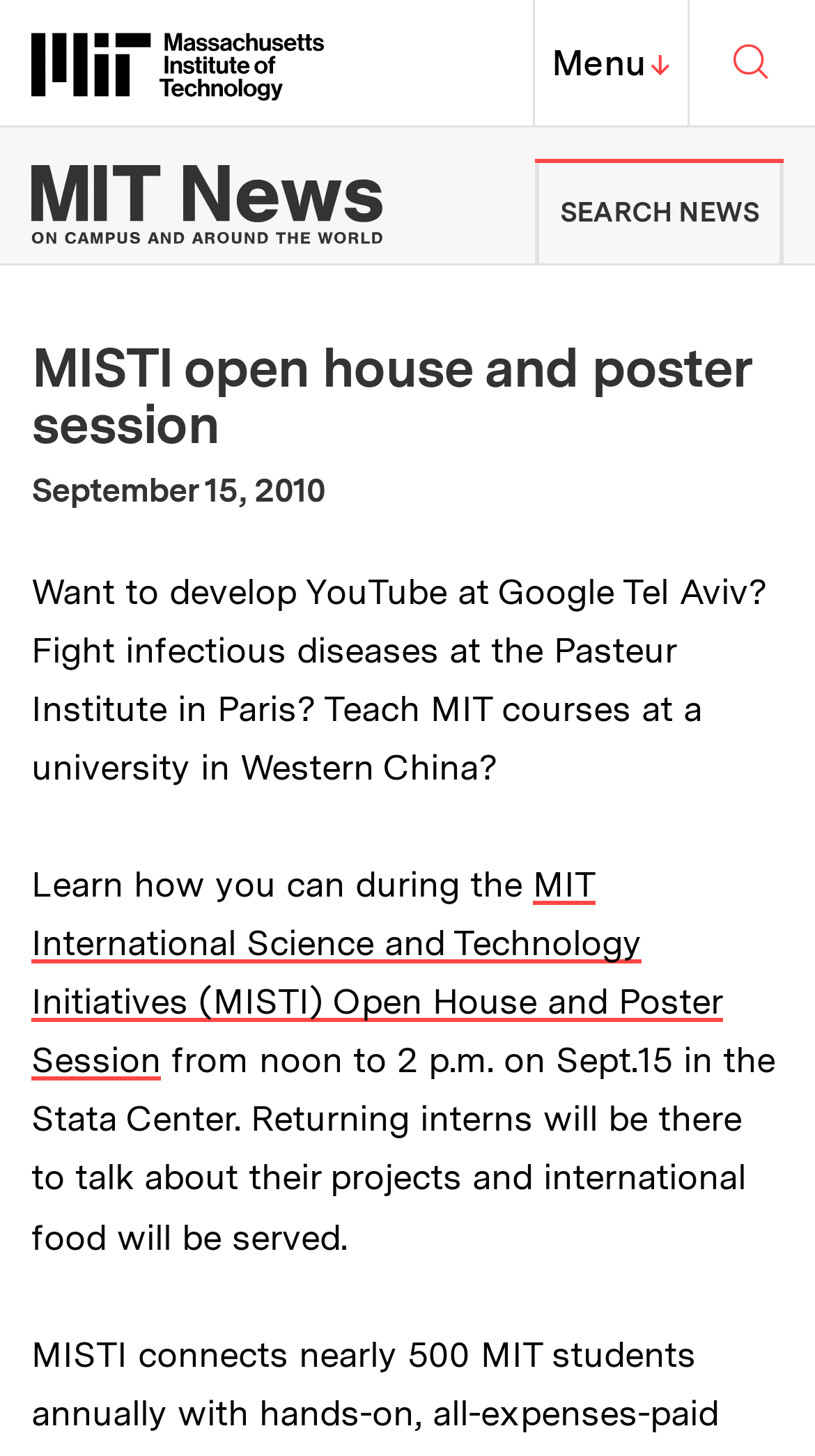Locate and provide the bounding box coordinates for the HTML element that matches this description: "Search MIT".

[0.846, 0.0, 1.0, 0.086]